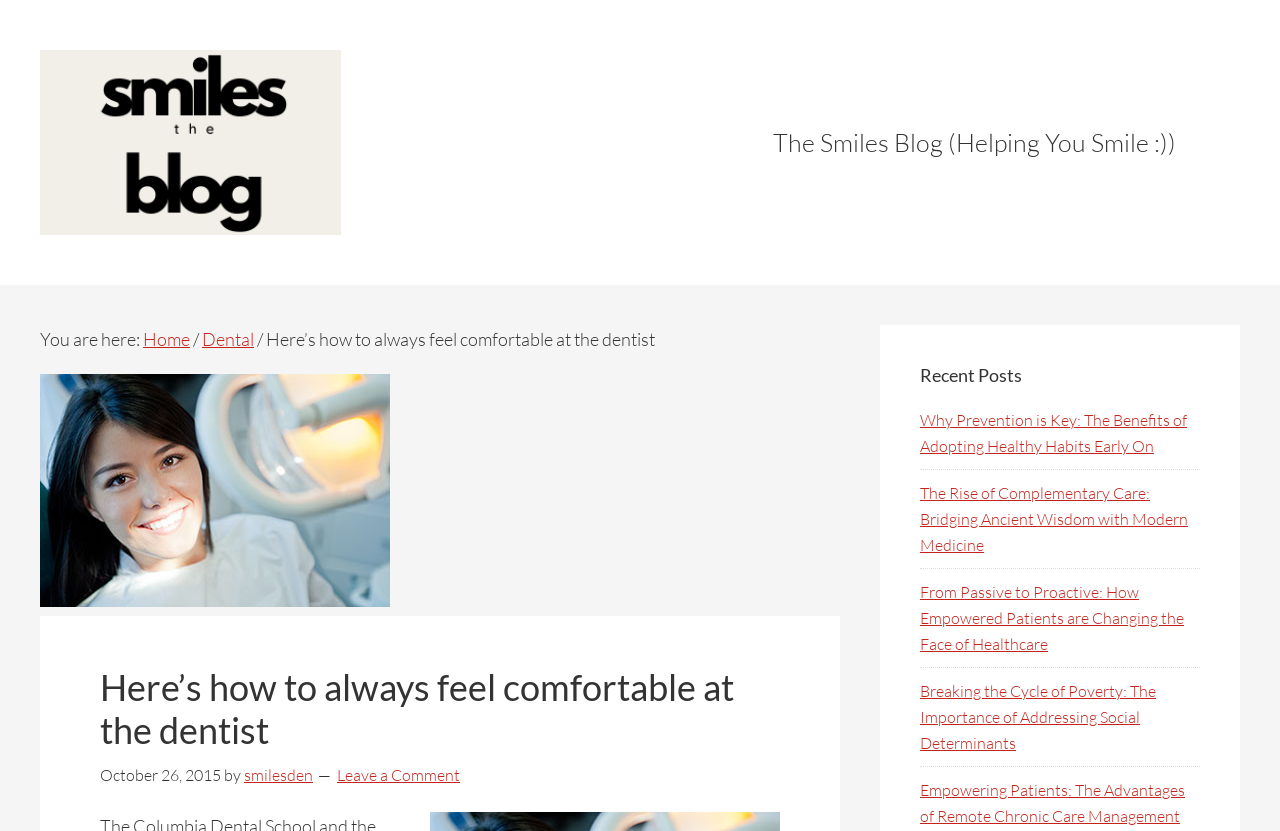Use a single word or phrase to answer the following:
What is the title of the current article?

Here’s how to always feel comfortable at the dentist